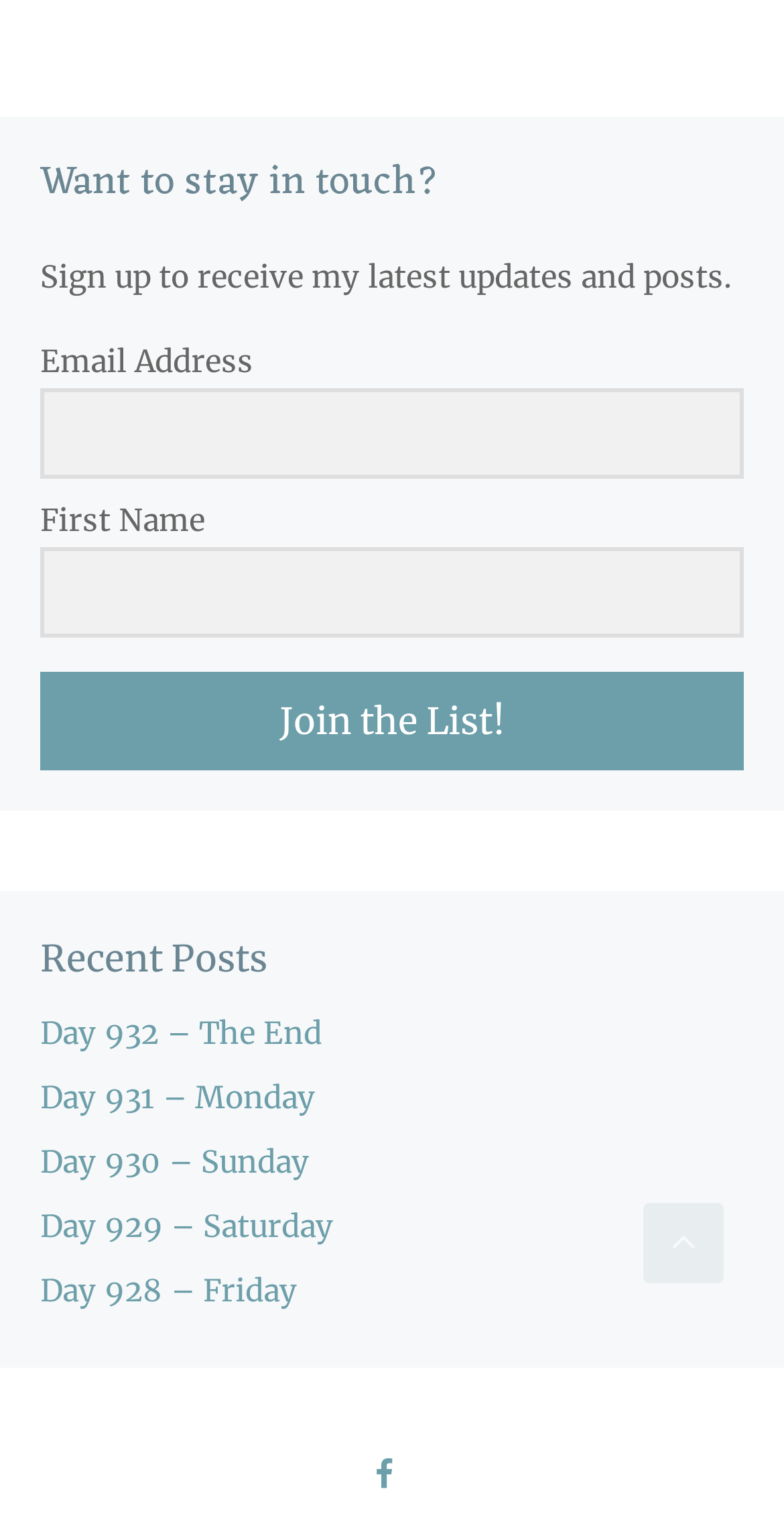What social media platform is linked at the bottom?
Please answer the question as detailed as possible.

At the bottom of the webpage, there is a link to a social media platform, which is Facebook, as indicated by the text 'Facebook'.